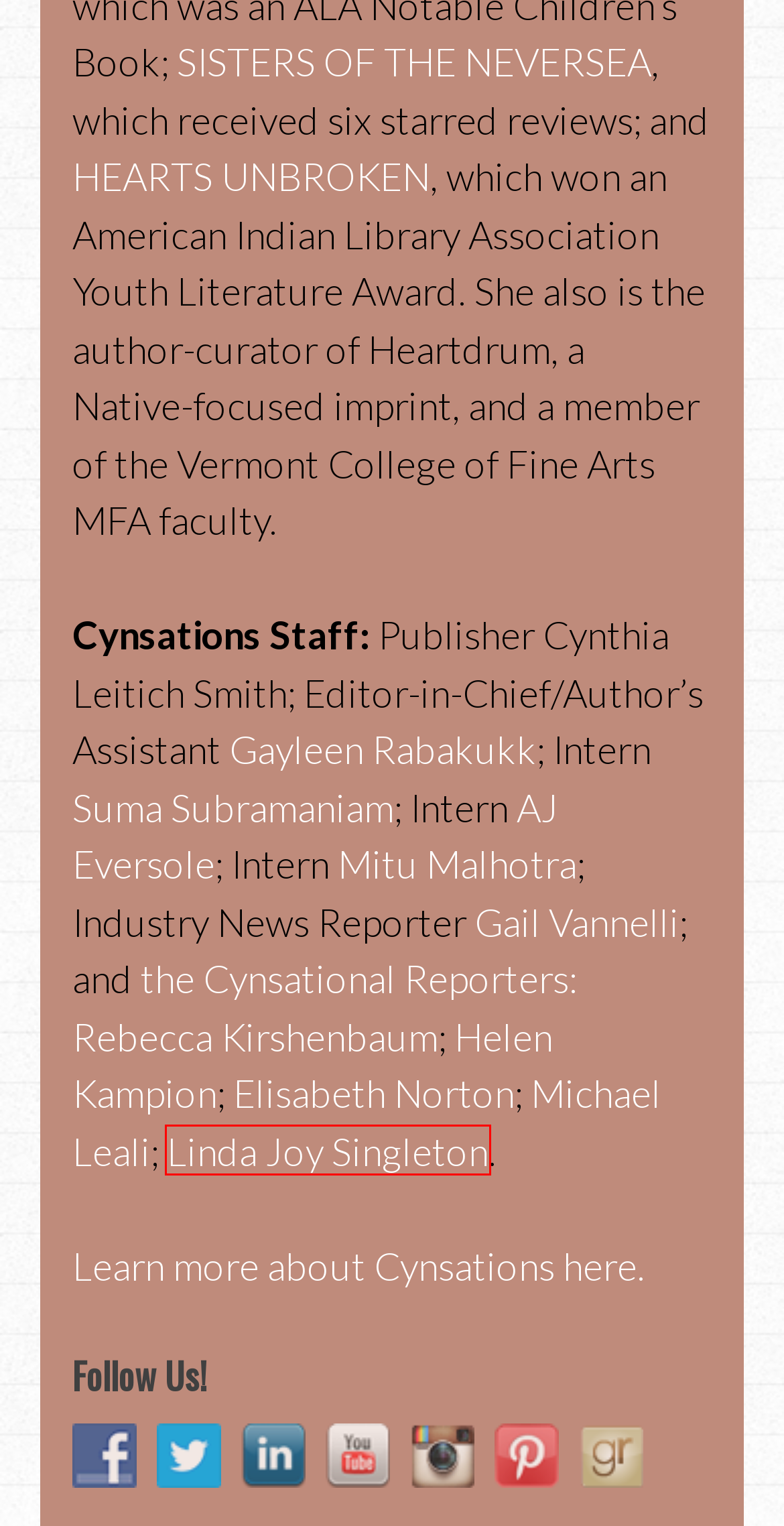You have a screenshot of a webpage with a red rectangle bounding box around an element. Identify the best matching webpage description for the new page that appears after clicking the element in the bounding box. The descriptions are:
A. Intern Gail Vannelli - Cynthia Leitich Smith
B. A.J. Eversole – Cherokee Author
C. Sisters of the Neversea - Cynthia Leitich Smith
D. Hearts Unbroken - Cynthia Leitich Smith
E. Elisabeth Norton - Author & English Teacher
F. About Cynsations - Cynthia Leitich Smith
G. Cynsational Reporters - Cynthia Leitich Smith
H. Linda Joy Singleton Children's Book Author - Home

H